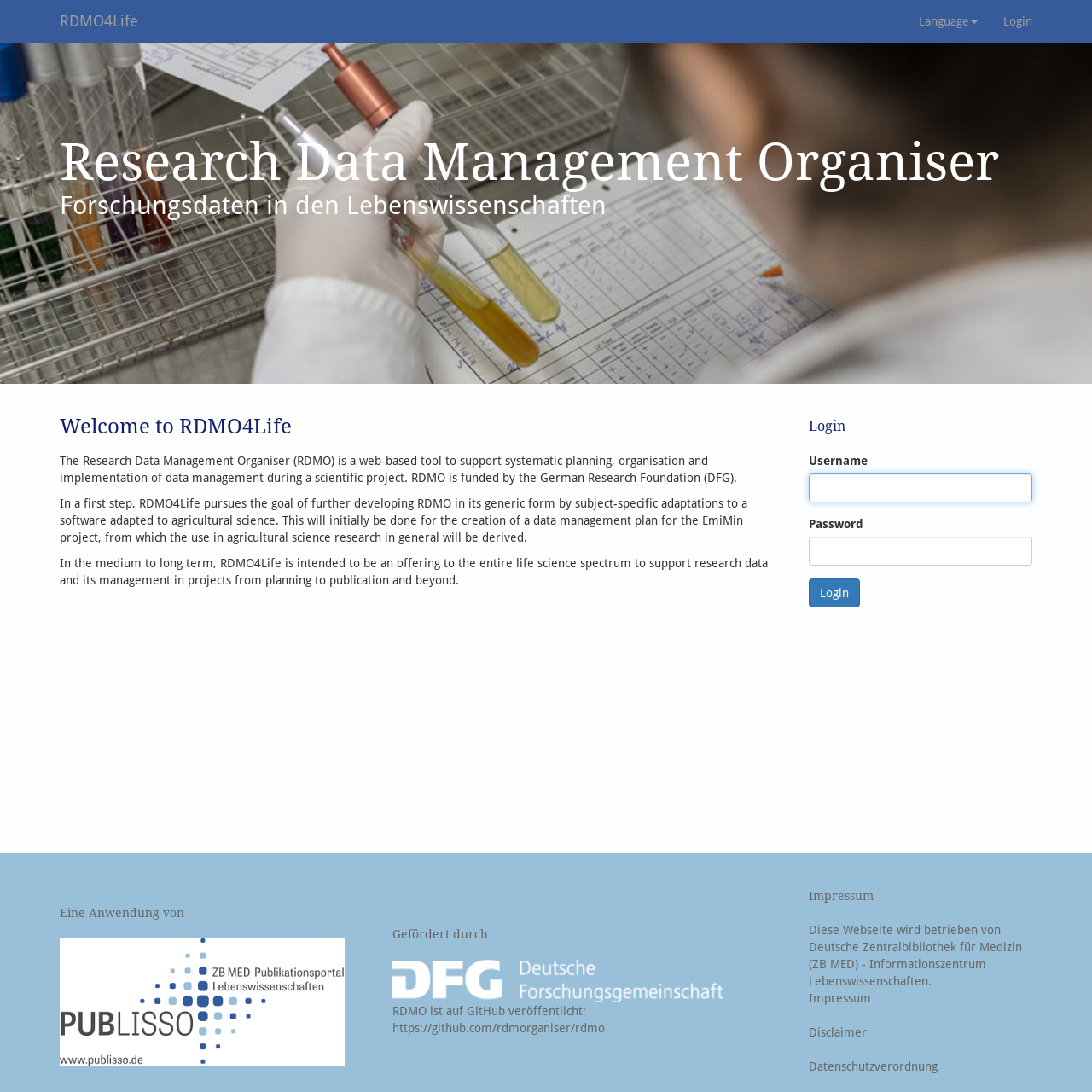Determine the bounding box coordinates in the format (top-left x, top-left y, bottom-right x, bottom-right y). Ensure all values are floating point numbers between 0 and 1. Identify the bounding box of the UI element described by: Login

[0.907, 0.0, 0.957, 0.039]